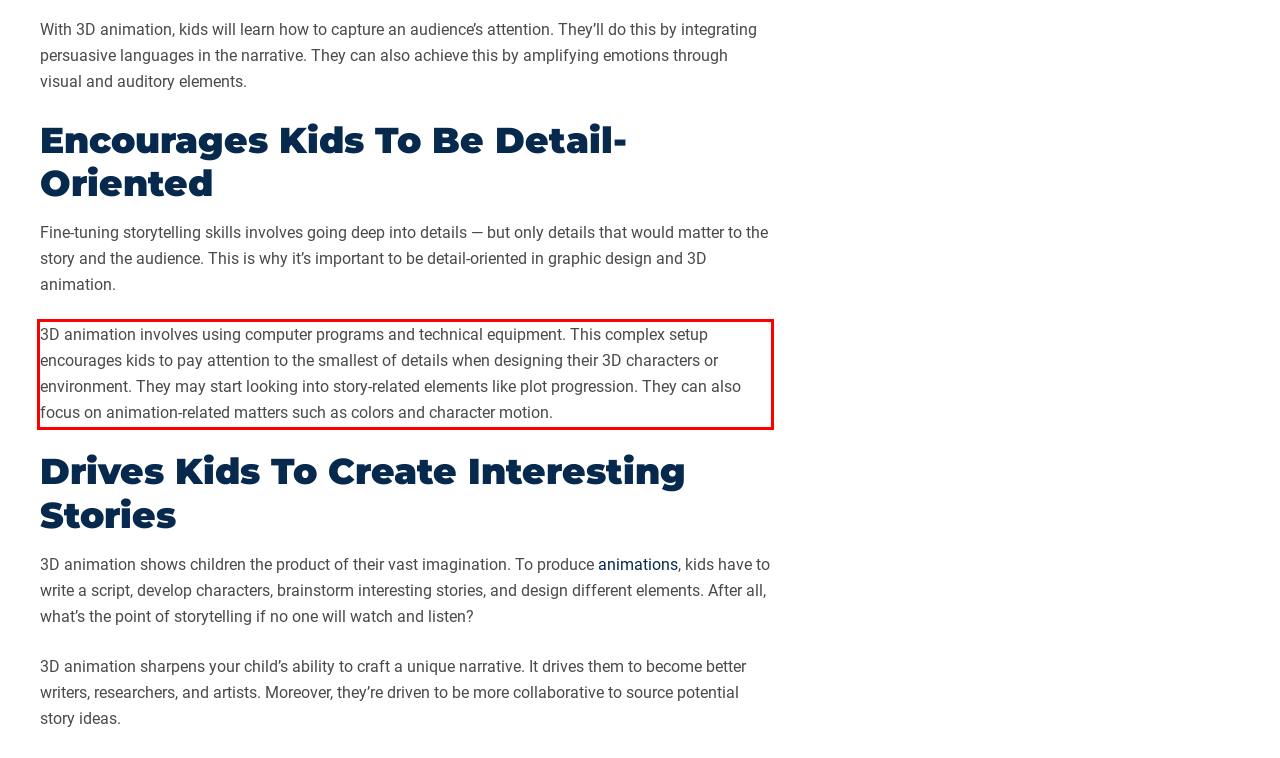Examine the webpage screenshot and use OCR to recognize and output the text within the red bounding box.

3D animation involves using computer programs and technical equipment. This complex setup encourages kids to pay attention to the smallest of details when designing their 3D characters or environment. They may start looking into story-related elements like plot progression. They can also focus on animation-related matters such as colors and character motion.